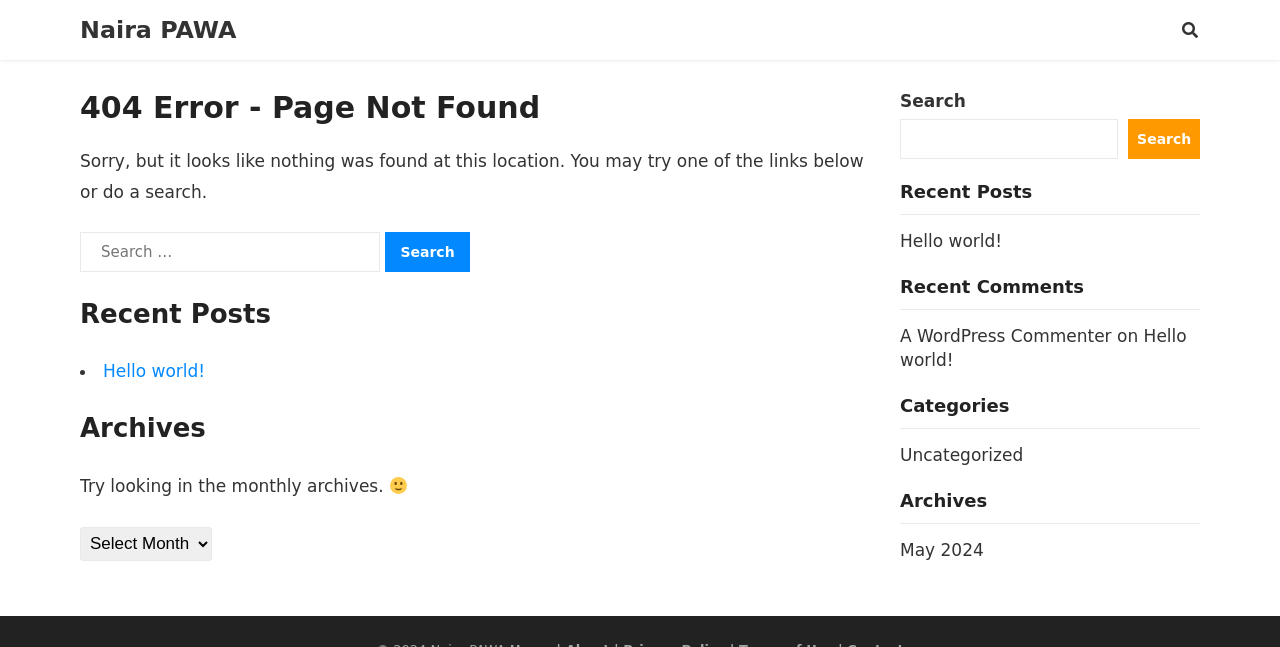Identify the bounding box coordinates for the UI element described as follows: "parent_node: E-mail * aria-describedby="email-notes" name="email"". Ensure the coordinates are four float numbers between 0 and 1, formatted as [left, top, right, bottom].

None